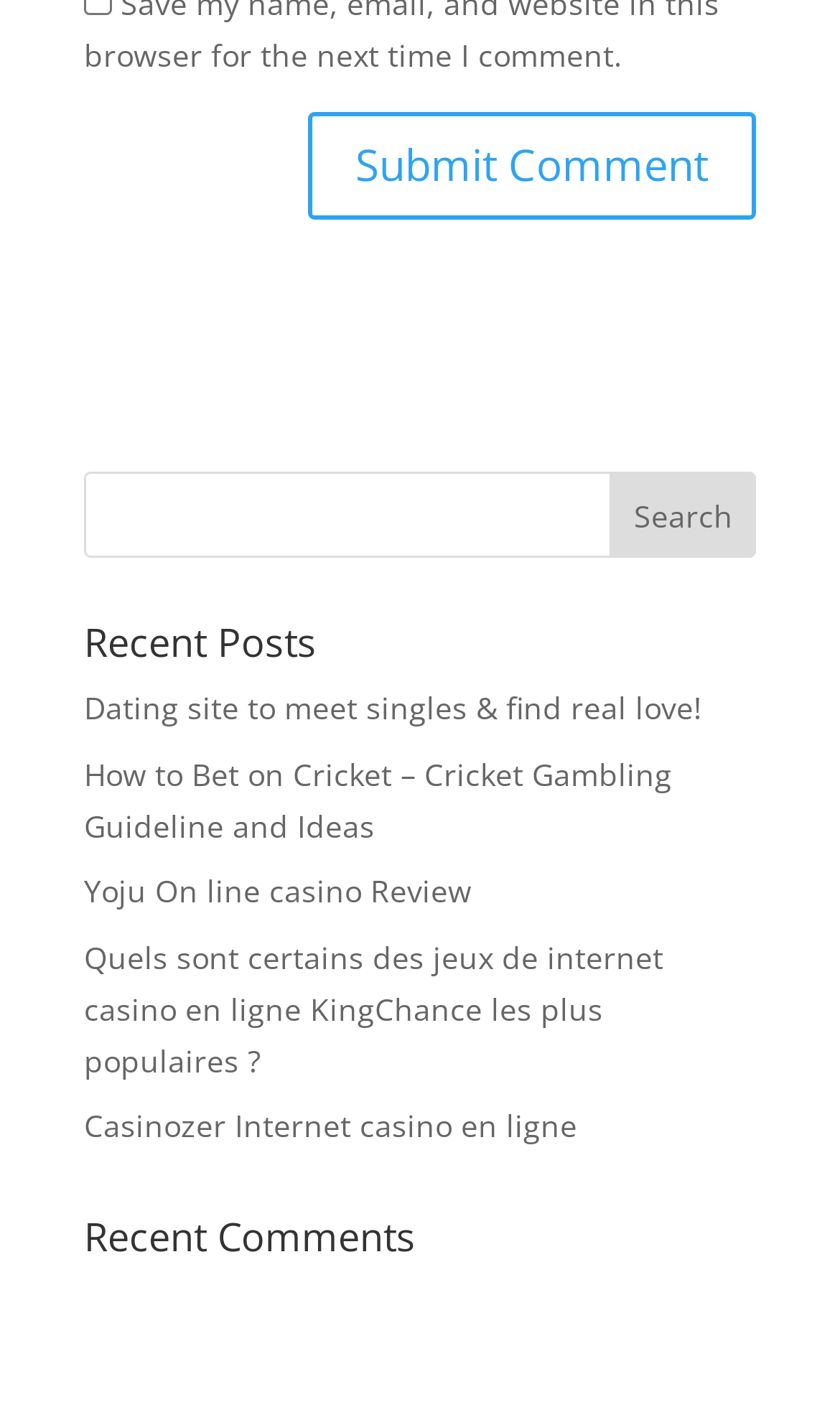Please provide a comprehensive response to the question below by analyzing the image: 
What is the common theme among the links listed under 'Recent Posts'?

The links listed under 'Recent Posts' have descriptive texts that suggest they are related to online casino and gambling. The texts mention specific casino names, gambling guides, and reviews, indicating that the webpage is focused on providing information and resources related to online casino and gambling.